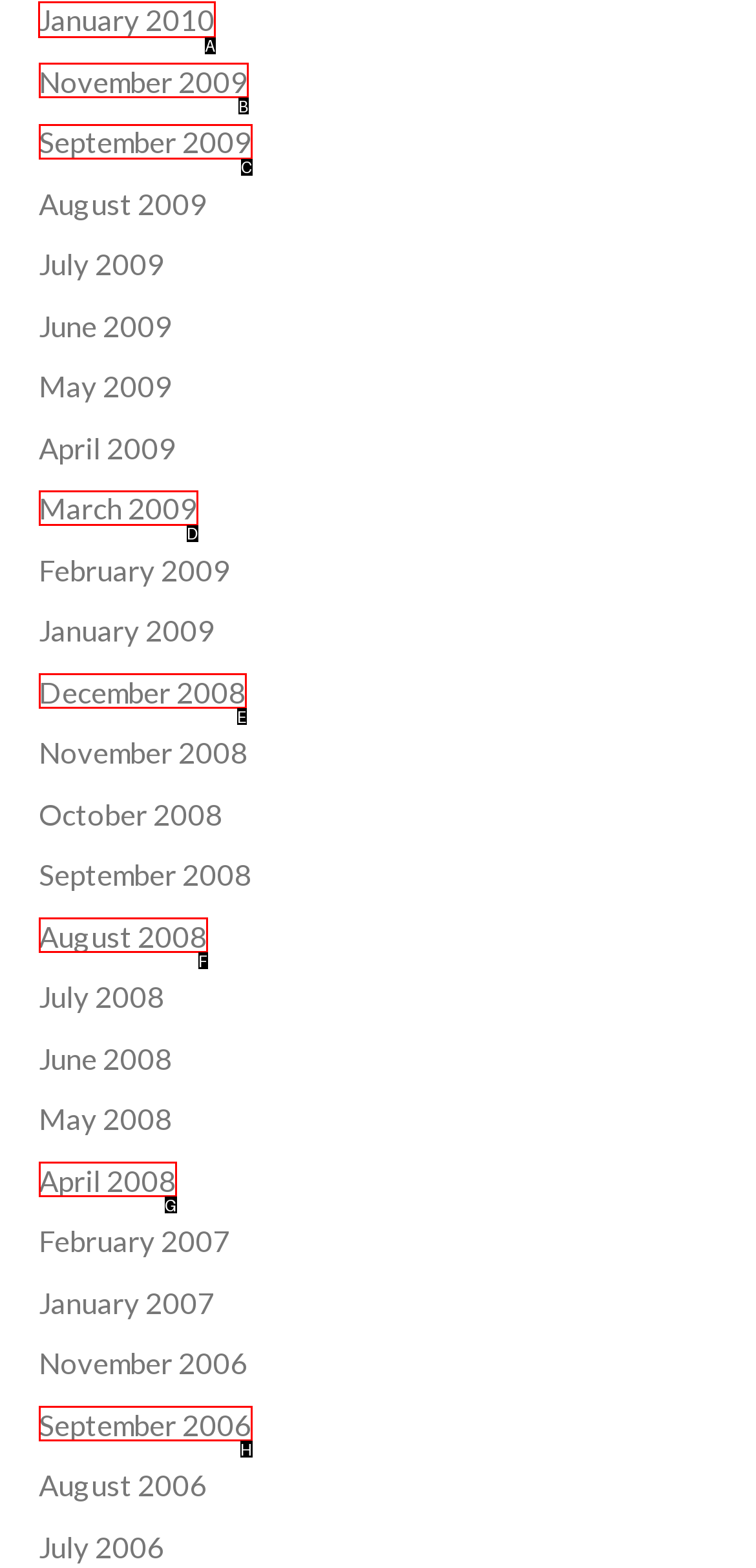Identify the HTML element I need to click to complete this task: view January 2010 Provide the option's letter from the available choices.

A